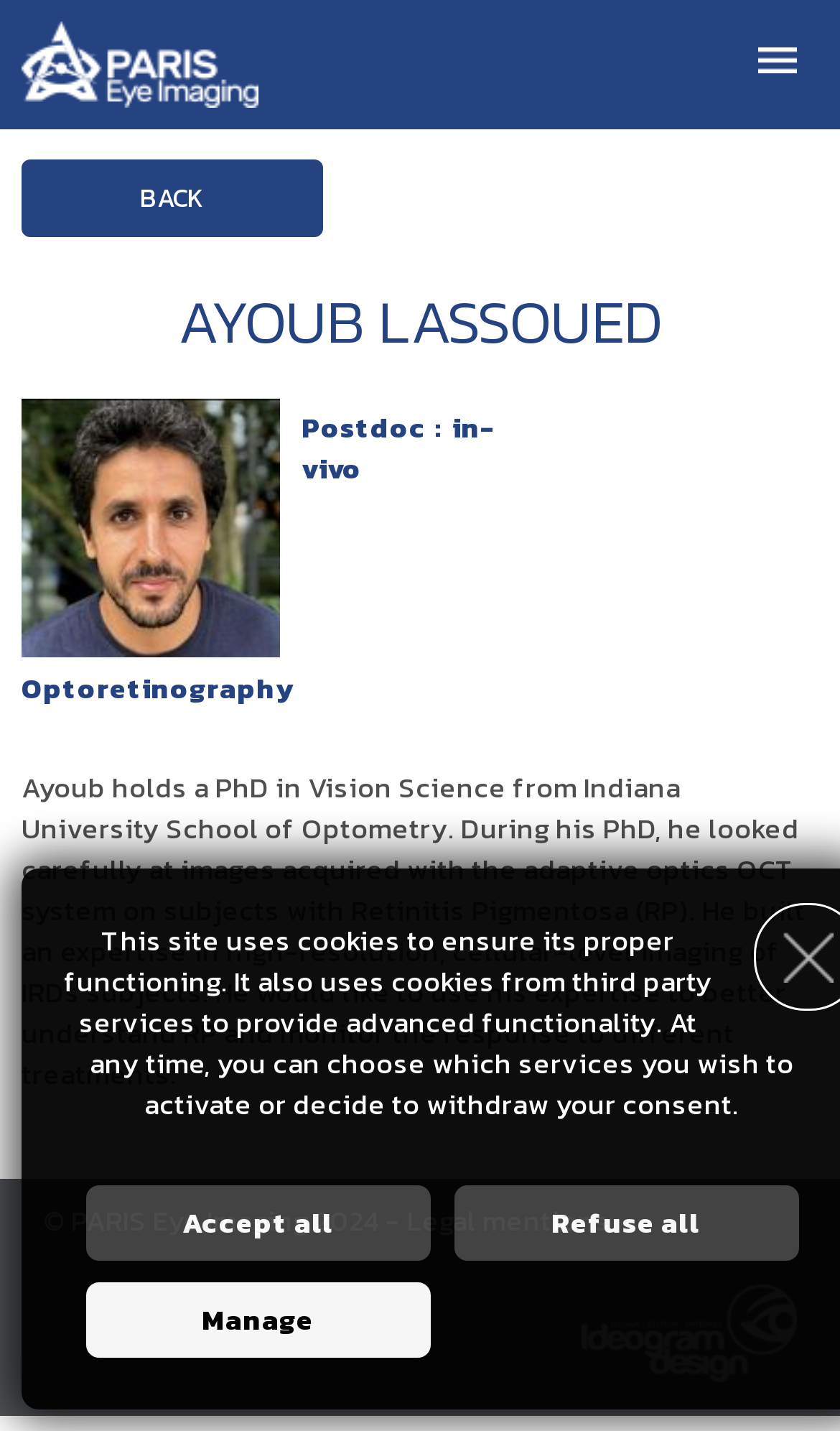What is Ayoub's profession?
Please elaborate on the answer to the question with detailed information.

I inferred this from the StaticText element 'Postdoc : in-vivo Optoretinography' which is located below the image of Ayoub Lassoued, indicating his profession.